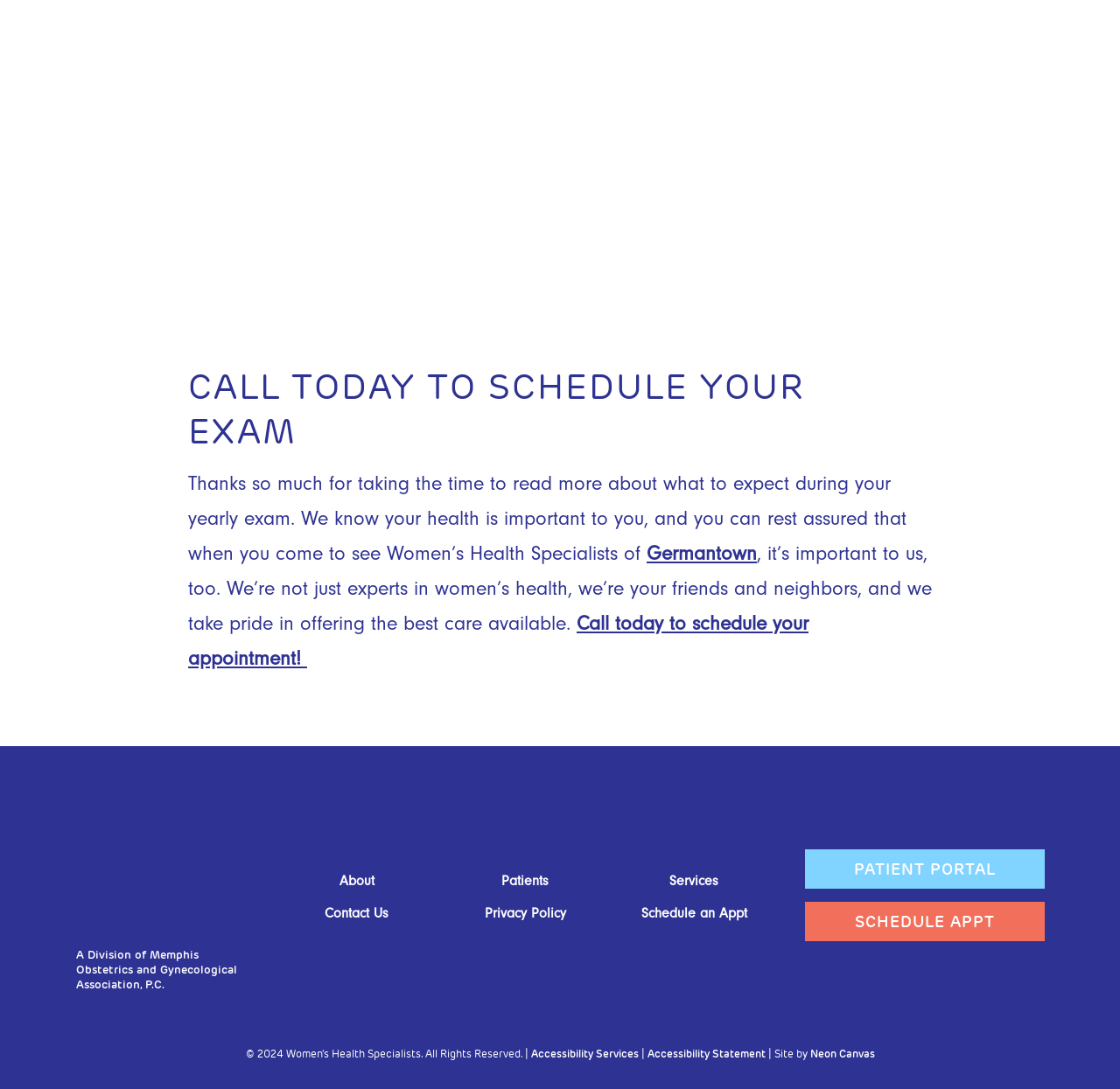Predict the bounding box of the UI element based on the description: "About Us". The coordinates should be four float numbers between 0 and 1, formatted as [left, top, right, bottom].

None